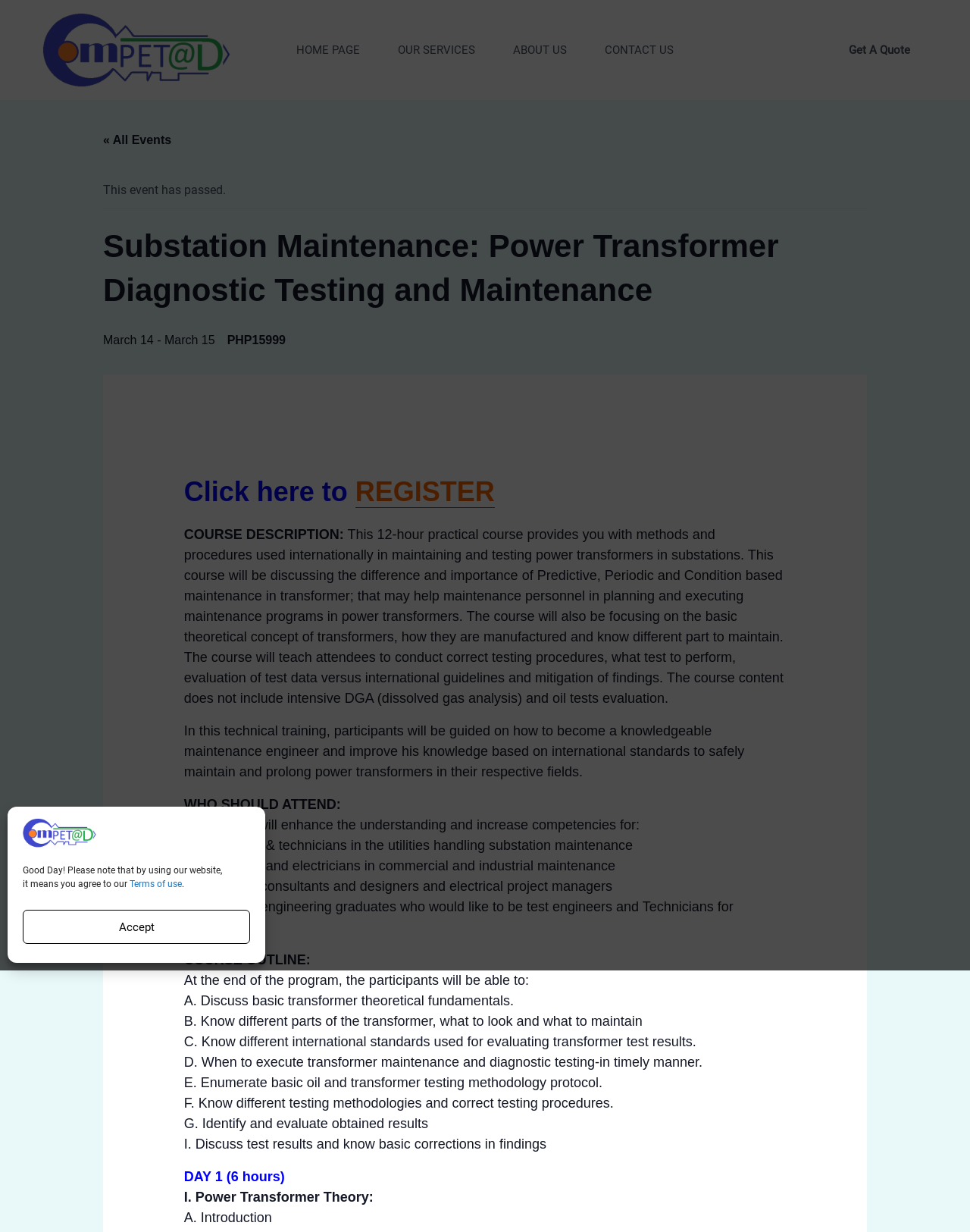Give a one-word or one-phrase response to the question: 
Who should attend this course?

Engineers and technicians